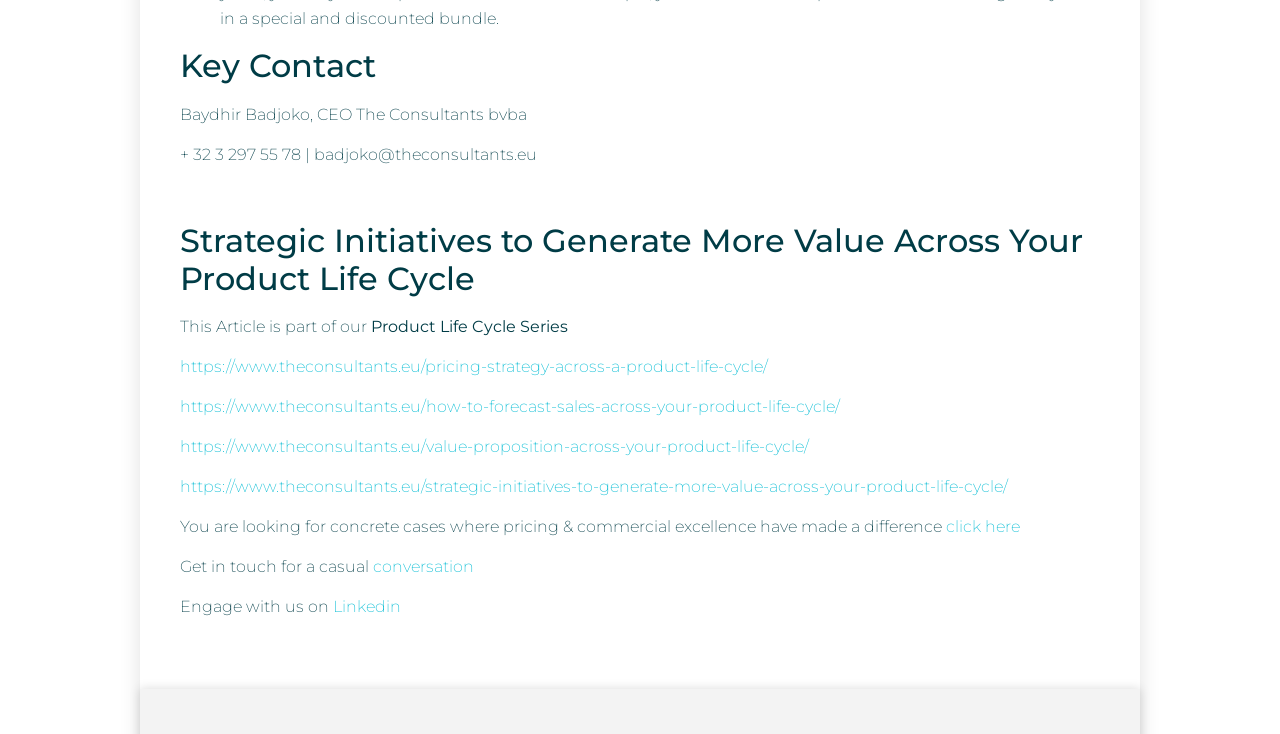What is the call-to-action for getting in touch with the company?
Please answer the question as detailed as possible based on the image.

The answer can be found in the link element with the text 'conversation' which is a sub-element of the Root Element and is part of the sentence 'Get in touch for a casual conversation'.